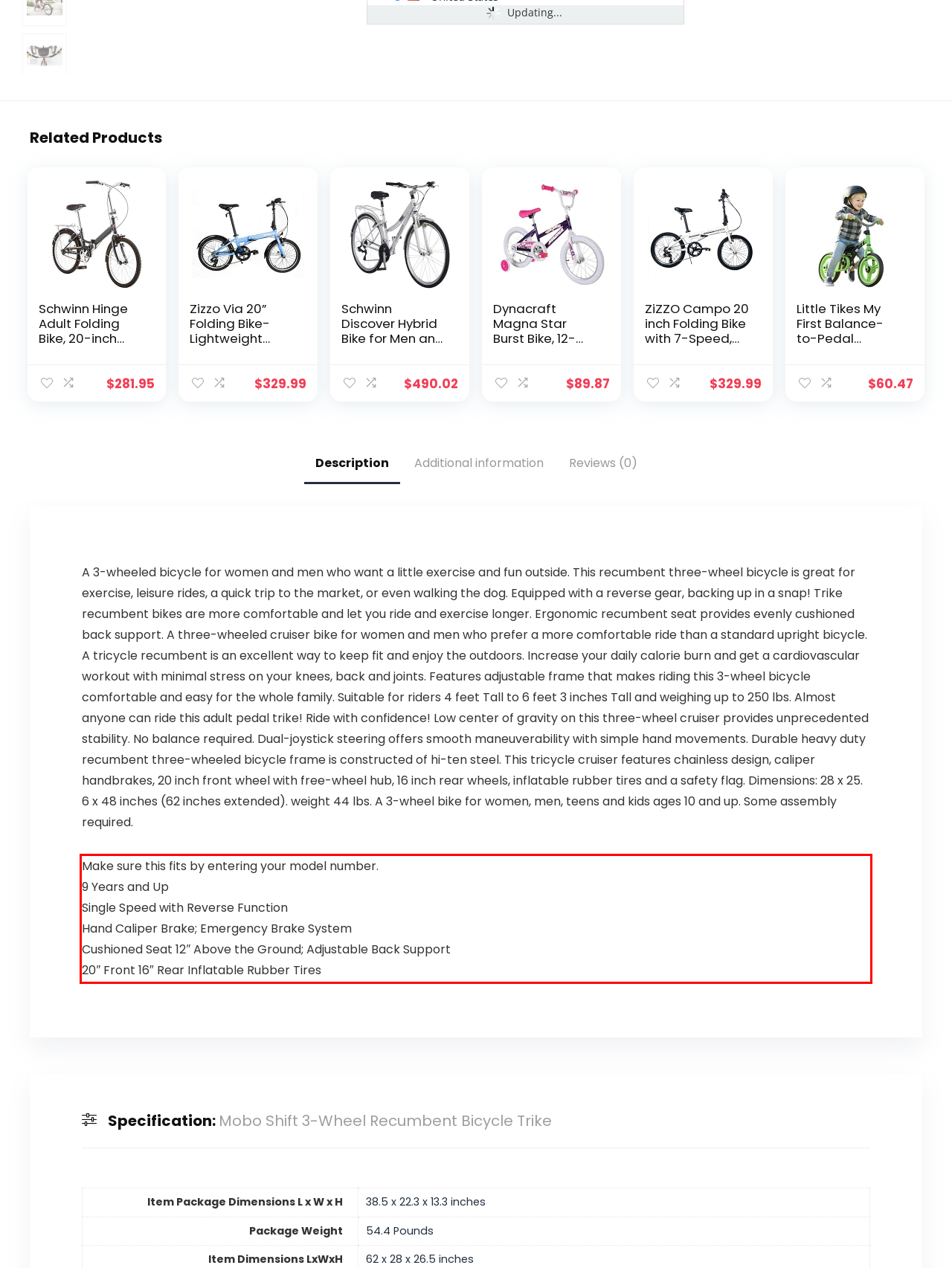Given the screenshot of the webpage, identify the red bounding box, and recognize the text content inside that red bounding box.

Make sure this fits by entering your model number. 9 Years and Up Single Speed with Reverse Function Hand Caliper Brake; Emergency Brake System Cushioned Seat 12″ Above the Ground; Adjustable Back Support 20″ Front 16″ Rear Inflatable Rubber Tires